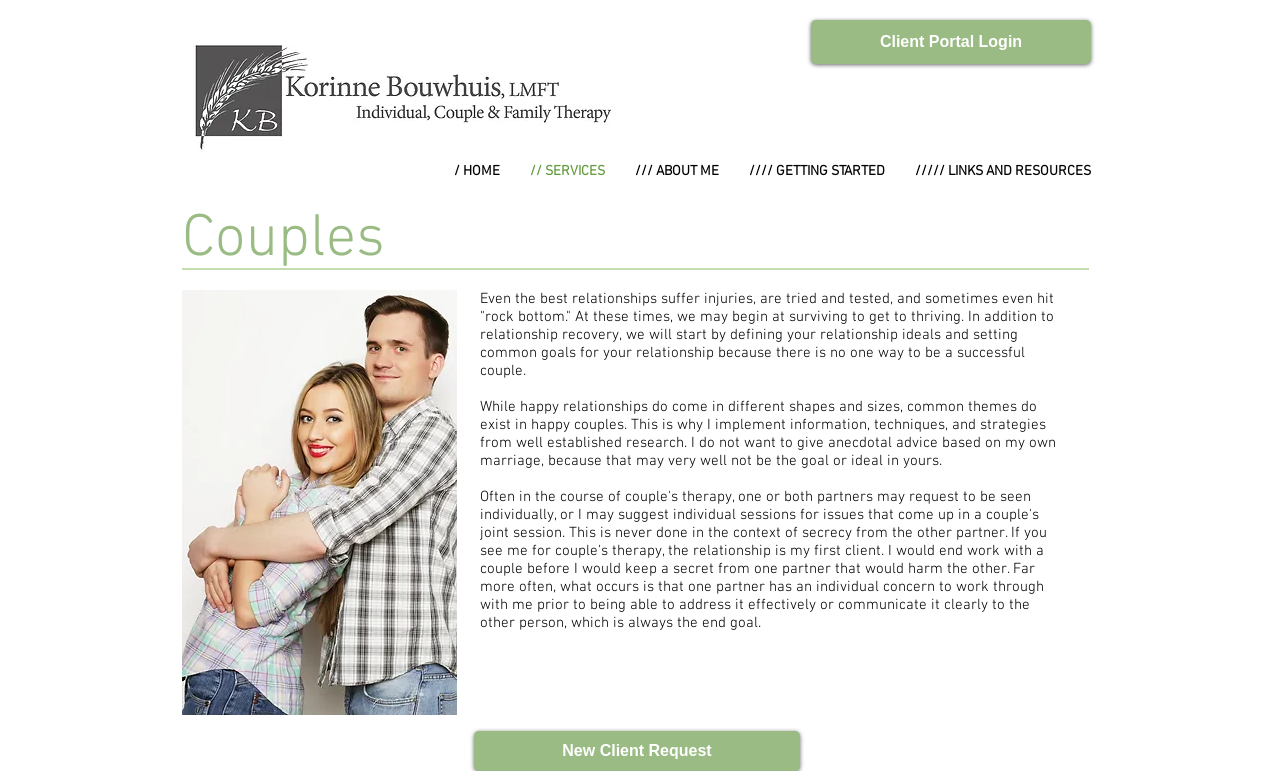Extract the bounding box coordinates of the UI element described by: "// SERVICES". The coordinates should include four float numbers ranging from 0 to 1, e.g., [left, top, right, bottom].

[0.402, 0.206, 0.484, 0.239]